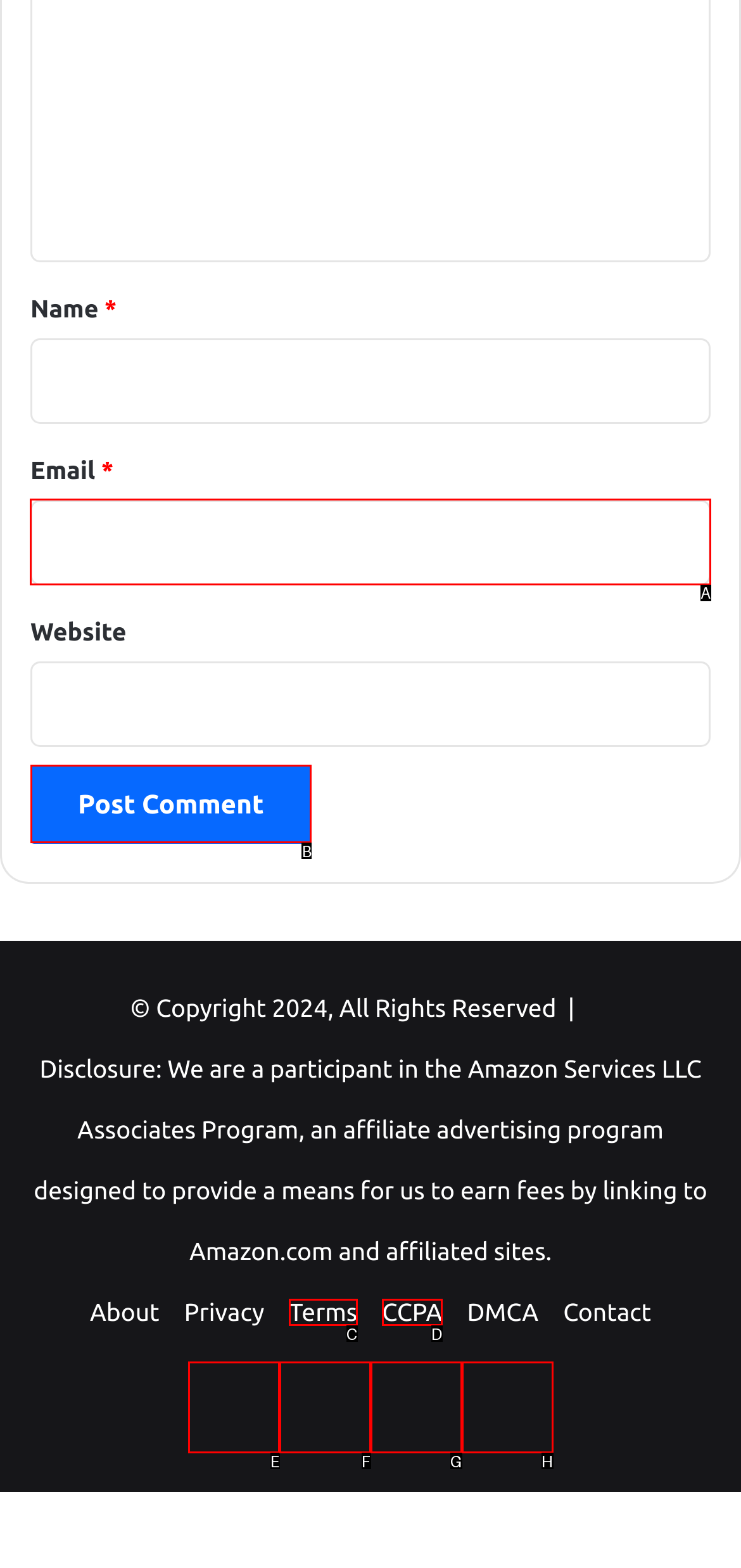Choose the HTML element you need to click to achieve the following task: Input your email
Respond with the letter of the selected option from the given choices directly.

A